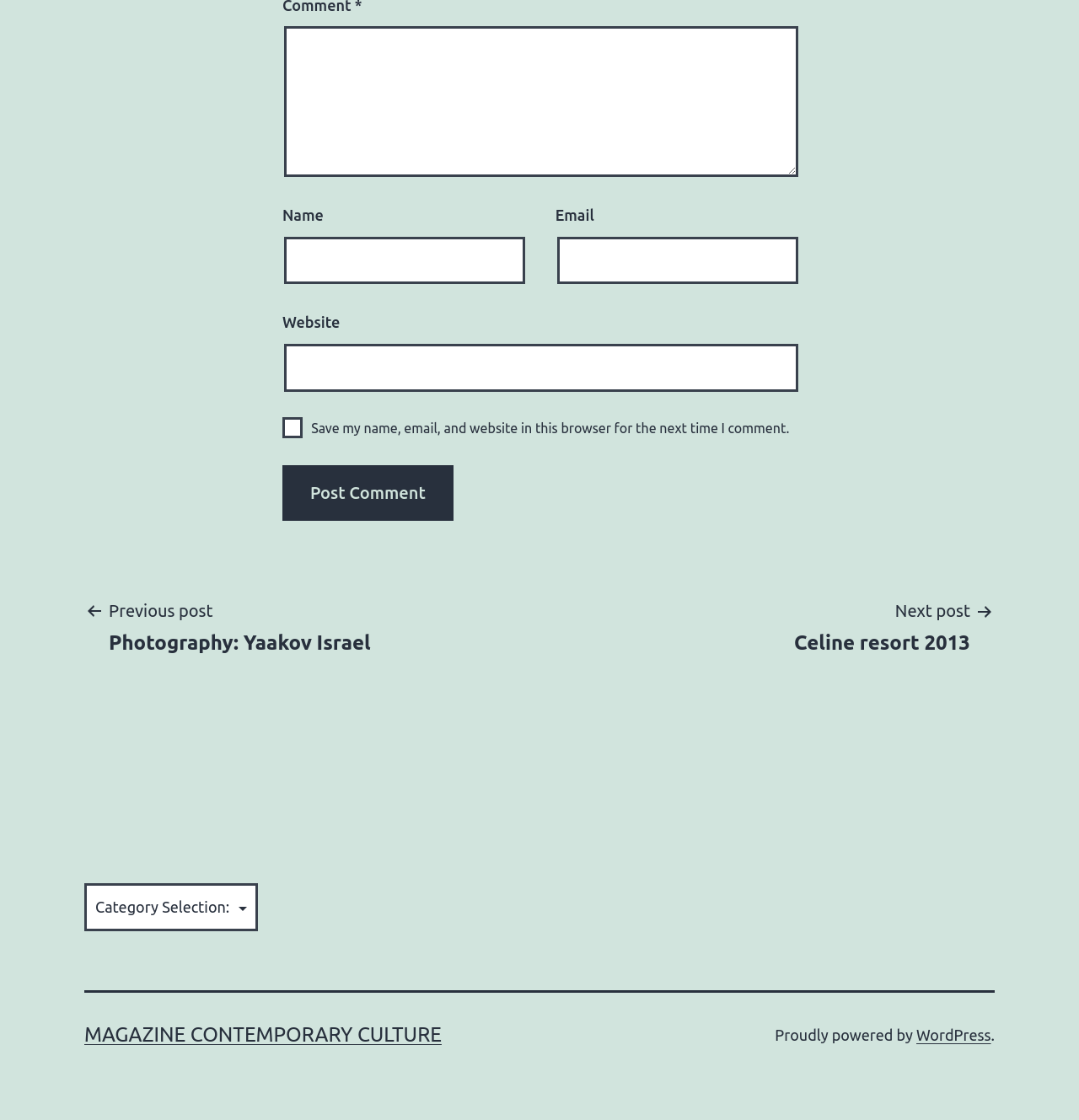Please provide the bounding box coordinate of the region that matches the element description: parent_node: Email aria-describedby="email-notes" name="email". Coordinates should be in the format (top-left x, top-left y, bottom-right x, bottom-right y) and all values should be between 0 and 1.

[0.516, 0.211, 0.74, 0.254]